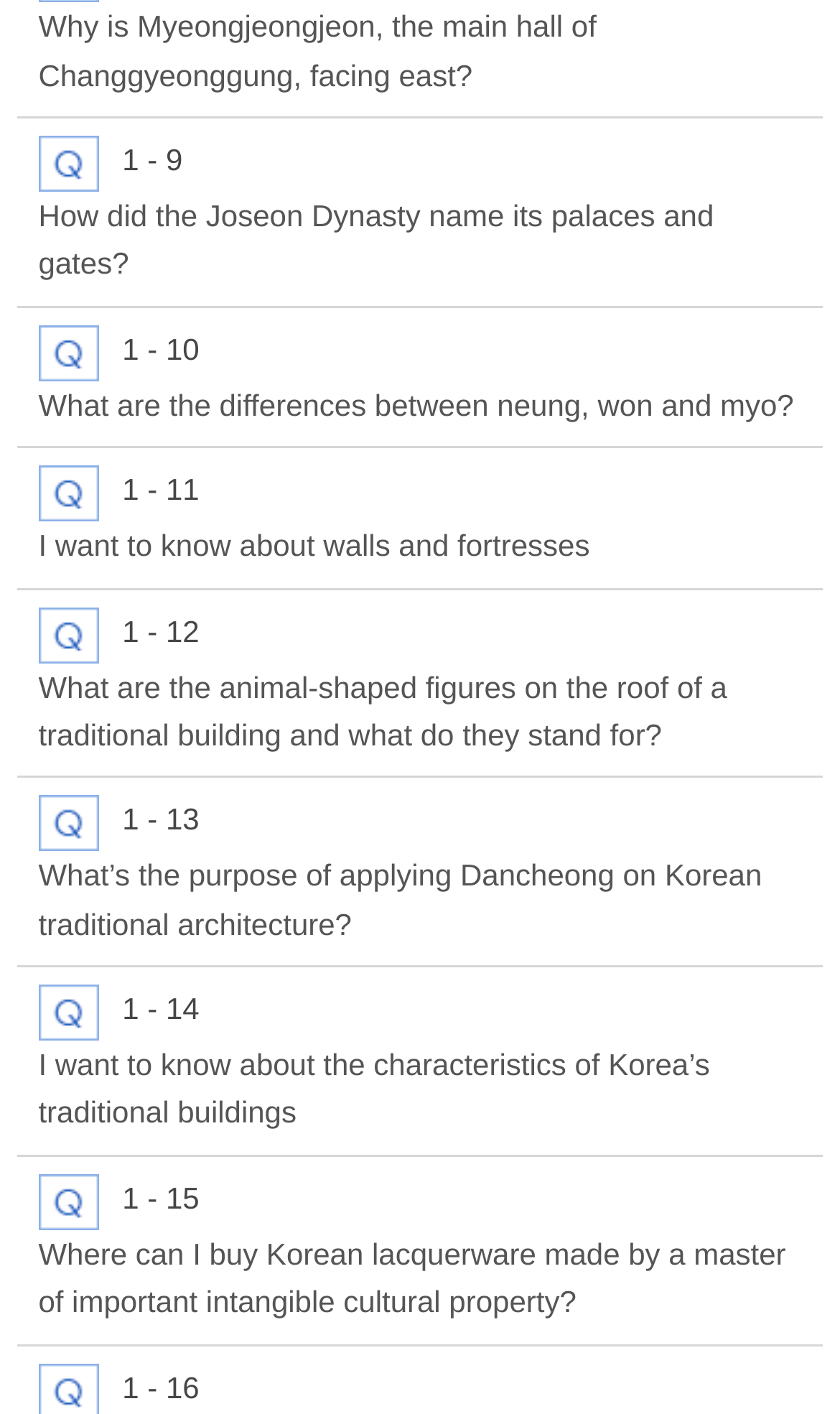Provide your answer in one word or a succinct phrase for the question: 
How many links are on the webpage?

9